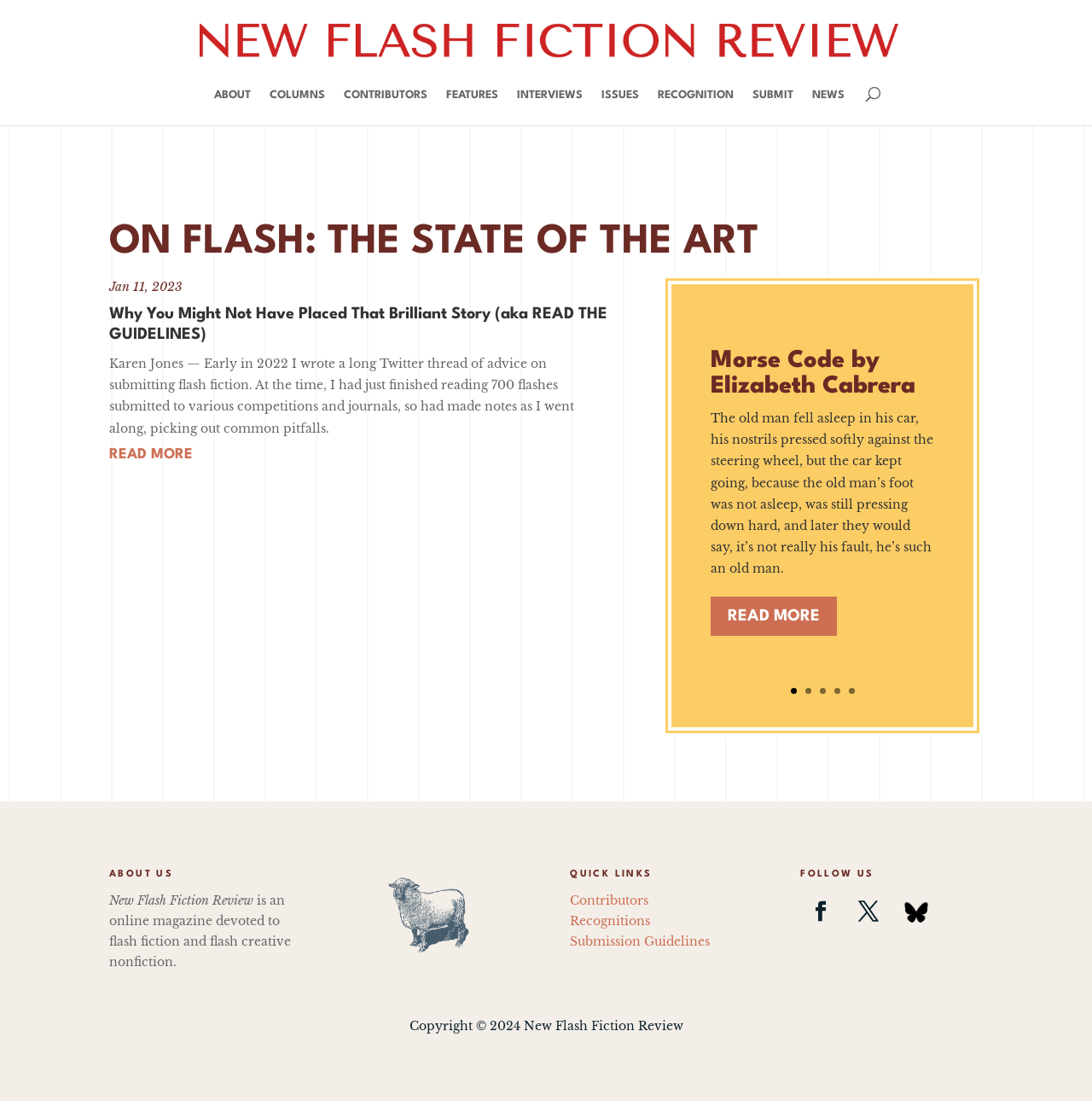Answer the question with a single word or phrase: 
How many pages of articles are there?

5